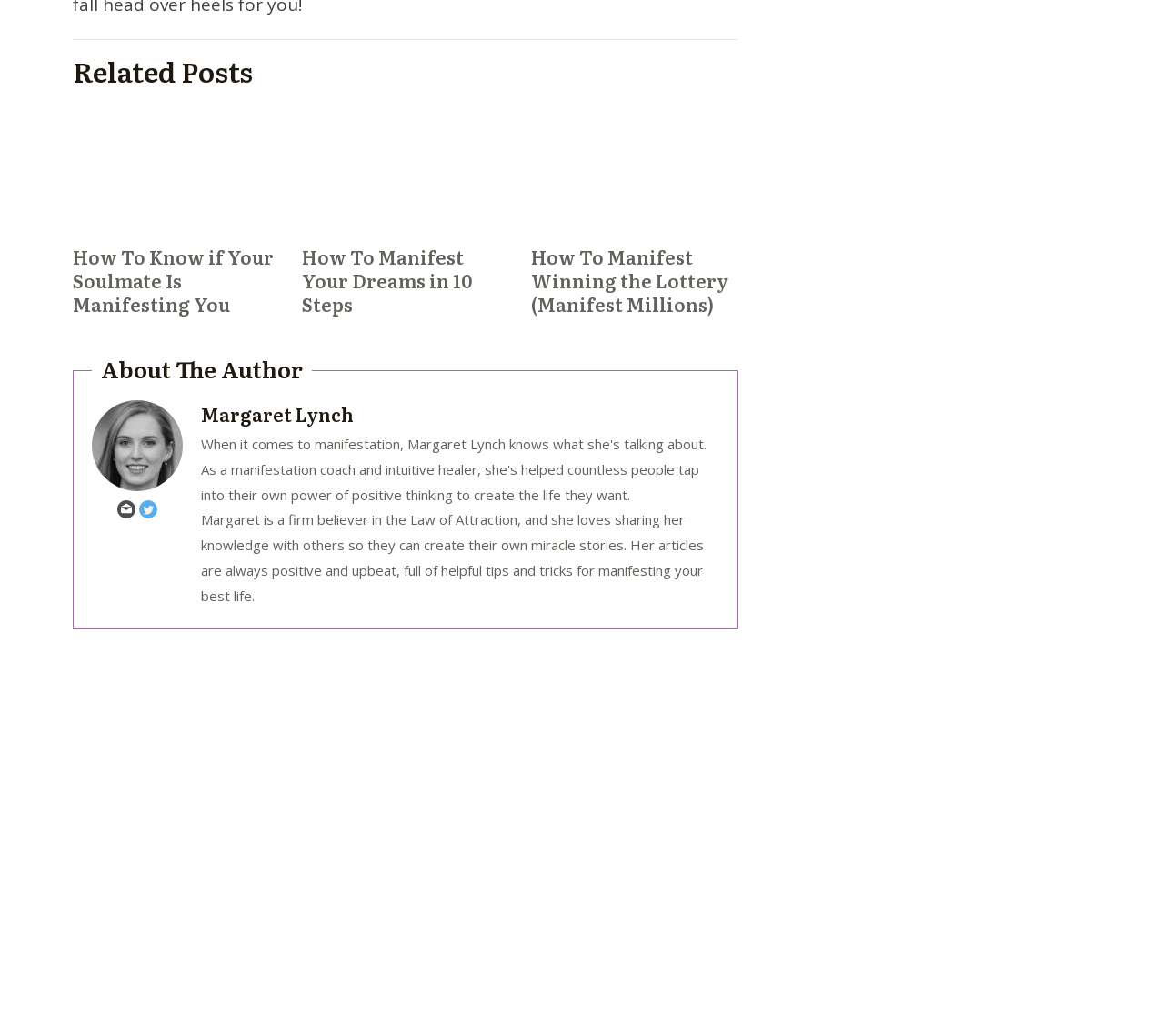Identify the bounding box coordinates for the element that needs to be clicked to fulfill this instruction: "read about manifesting your dreams". Provide the coordinates in the format of four float numbers between 0 and 1: [left, top, right, bottom].

[0.259, 0.103, 0.436, 0.223]